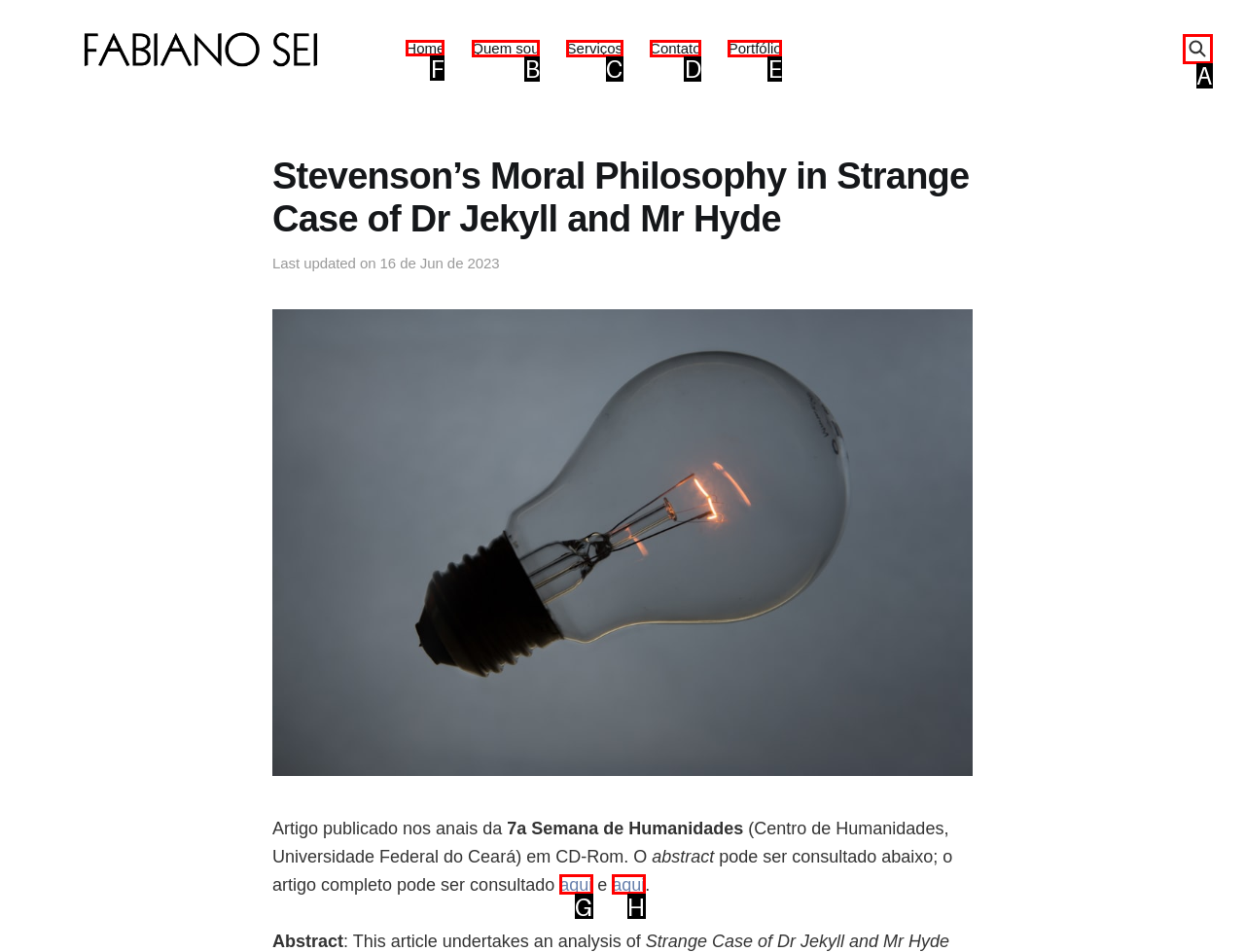Determine which element should be clicked for this task: Sign Up
Answer with the letter of the selected option.

None